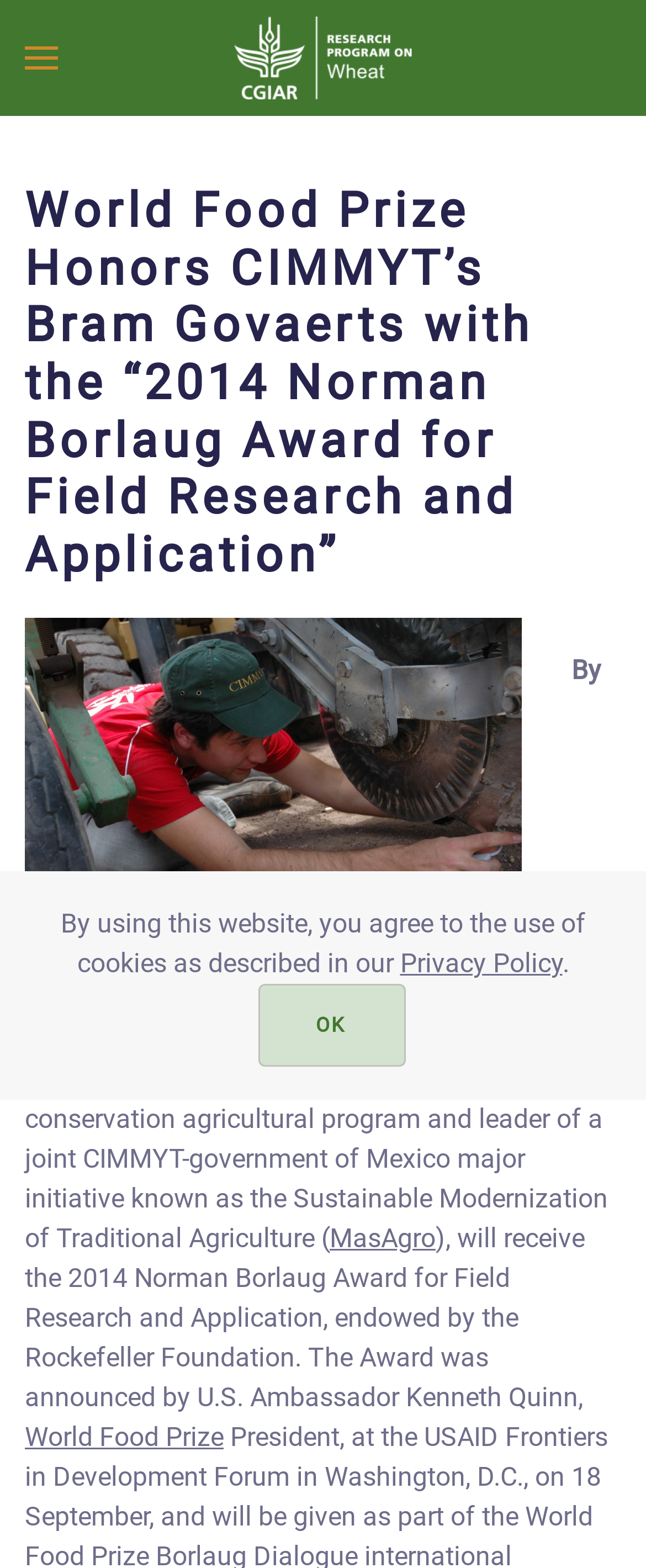Please determine the headline of the webpage and provide its content.

World Food Prize Honors CIMMYT’s Bram Govaerts with the “2014 Norman Borlaug Award for Field Research and Application”